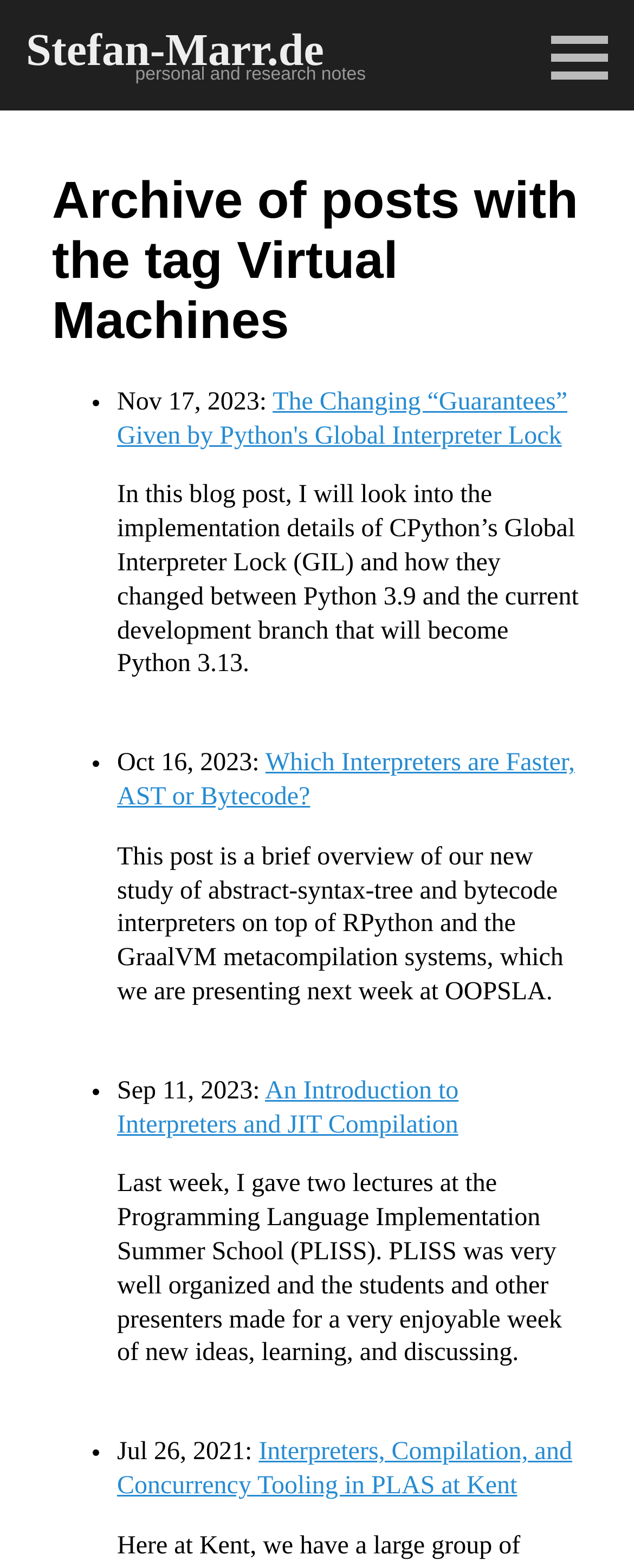Based on the element description Stefan-Marr.de, identify the bounding box coordinates for the UI element. The coordinates should be in the format (top-left x, top-left y, bottom-right x, bottom-right y) and within the 0 to 1 range.

[0.041, 0.017, 0.511, 0.049]